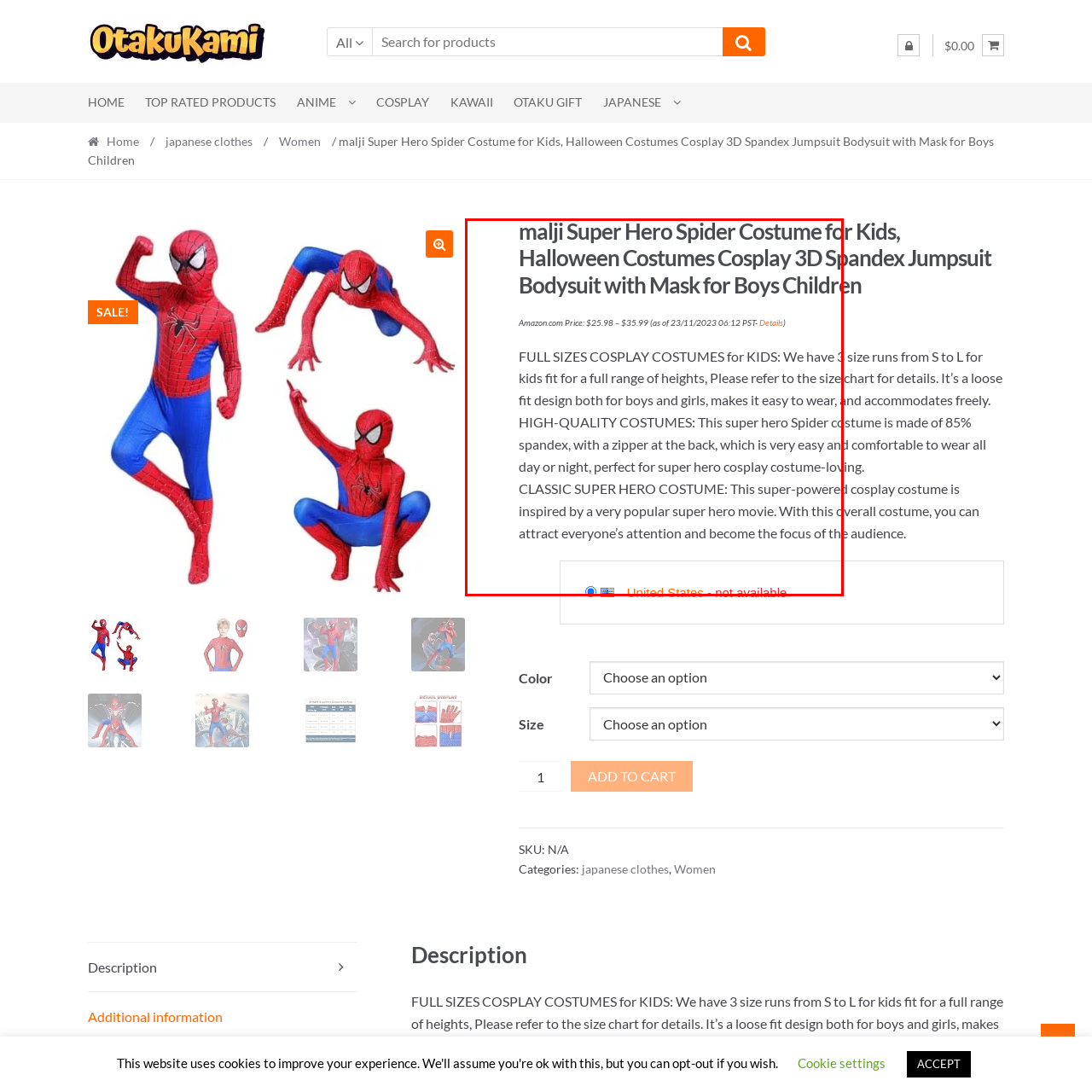Provide a comprehensive description of the image contained within the red rectangle.

The image showcases the "malji Super Hero Spider Costume" designed for kids, perfect for Halloween or cosplay events. This vibrant 3D spandex jumpsuit comes complete with a mask, making it an ideal choice for young superhero enthusiasts. Priced between $25.98 and $35.99 as of November 23, 2023, it is available in various sizes (S to L) to accommodate different heights. The costume features high-quality spandex fabric and an easy-to-use back zipper, ensuring comfort for all-day wear. Inspired by a popular superhero movie, it's designed to capture attention and make children the center of any gathering. Additional details highlight its loose fit, which caters to both boys and girls, and encourage parents to refer to the size chart for the perfect fit.